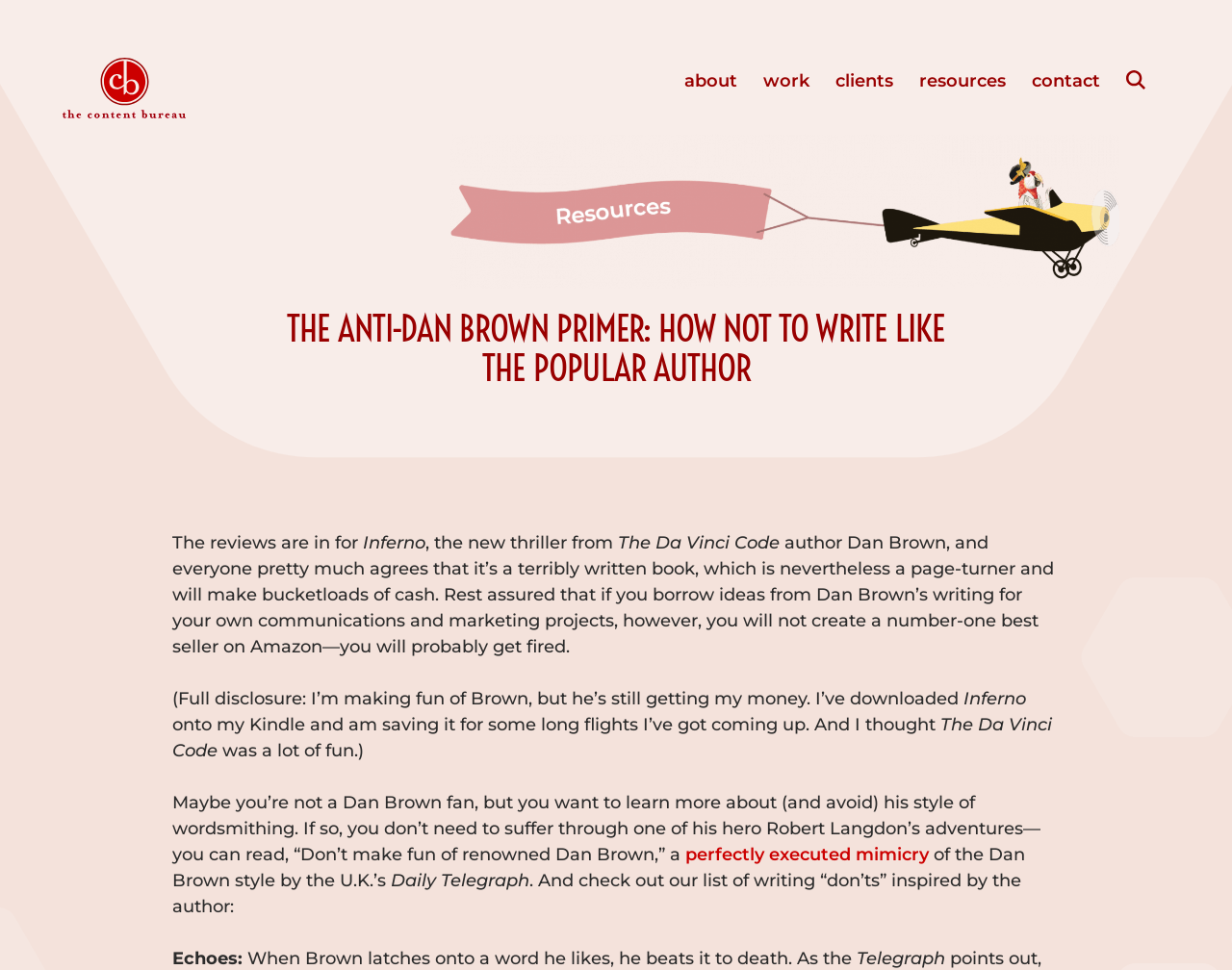Please analyze the image and give a detailed answer to the question:
What is the name of the book that the author of the article enjoyed?

The answer can be found in the text '...I thought The Da Vinci Code was a lot of fun...' where the author of the article mentions that they enjoyed The Da Vinci Code.